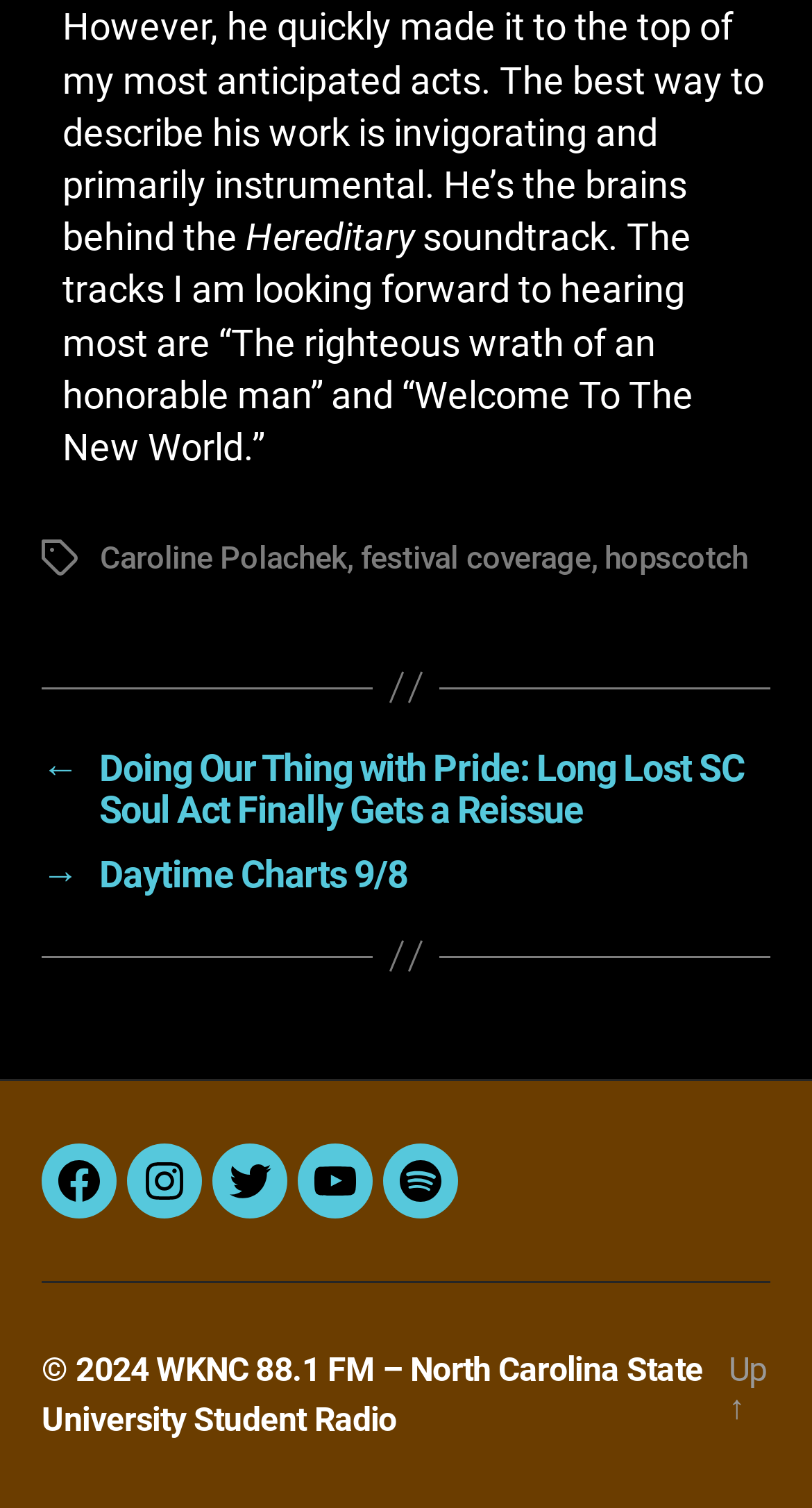Please give a succinct answer using a single word or phrase:
What are the two tracks the author is looking forward to hearing?

The righteous wrath of an honorable man and Welcome To The New World